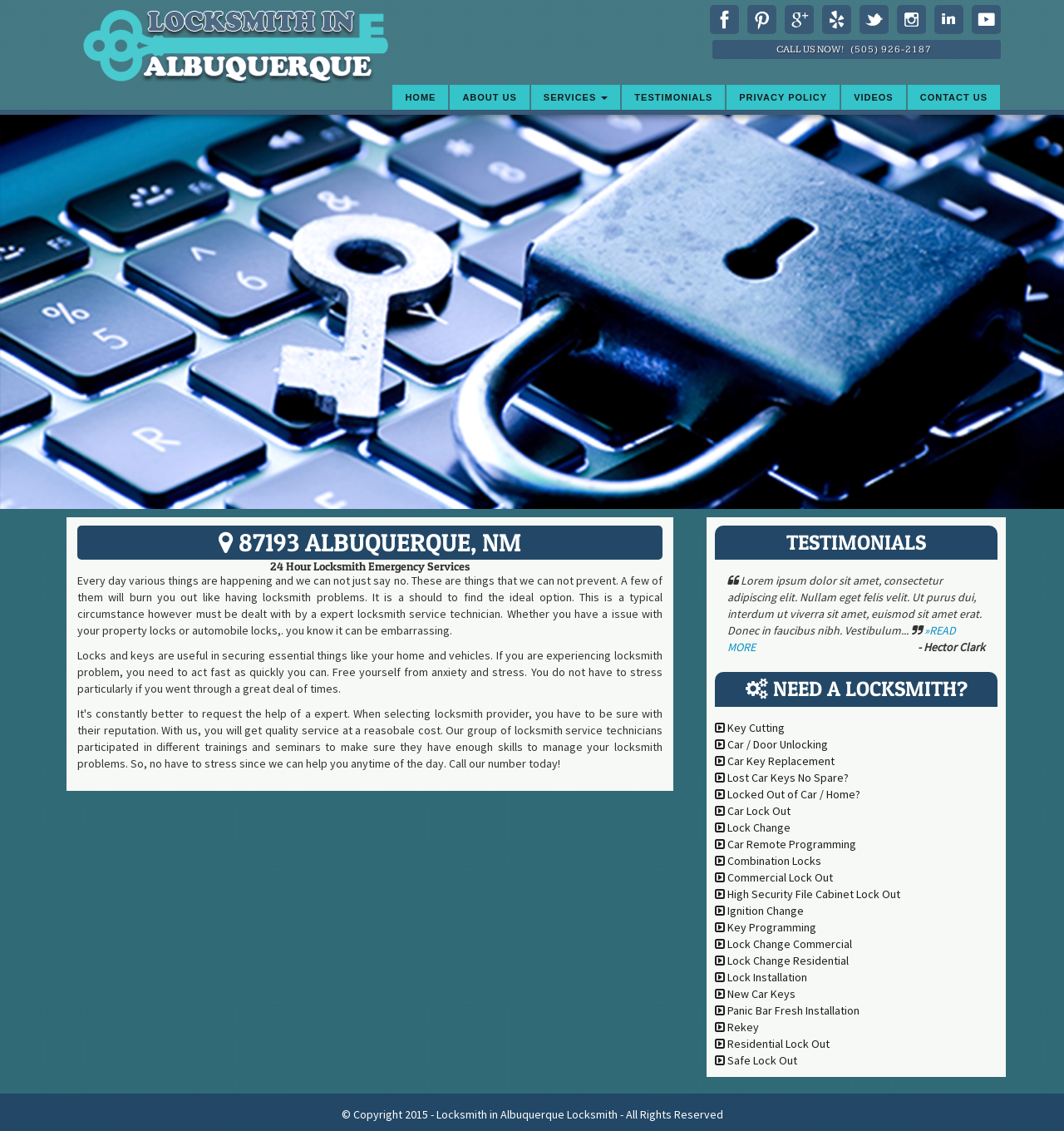Give a detailed explanation of the elements present on the webpage.

This webpage appears to be a locksmith service provider's website, specifically located in Albuquerque, New Mexico. At the top of the page, there is a row of social media links, including Facebook, Pinterest, Google Plus, Yelp, Twitter, Instagram, LinkedIn, and YouTube, each accompanied by a small icon. 

Below the social media links, there is a prominent call-to-action heading "CALL US NOW! (505) 926-2187" with a phone number that is also a clickable link. 

The main content of the webpage is divided into sections. The first section has a heading "87193 ALBUQUERQUE, NM" and a subheading "24 Hour Locksmith Emergency Services". This section also contains two paragraphs of text describing the importance of finding a reliable locksmith service.

The next section is a testimonials section, which includes a heading "TESTIMONIALS" and a quote from Hector Clark. There is also a "READ MORE" link below the quote.

Following the testimonials section, there is a section with a heading "NEED A LOCKSMITH?" and a list of locksmith services offered, including key cutting, car door unlocking, car key replacement, and many others. Each service is represented by an icon and a brief description.

At the bottom of the page, there is a copyright notice stating "© Copyright 2015 - Locksmith in Albuquerque Locksmith - All Rights Reserved".